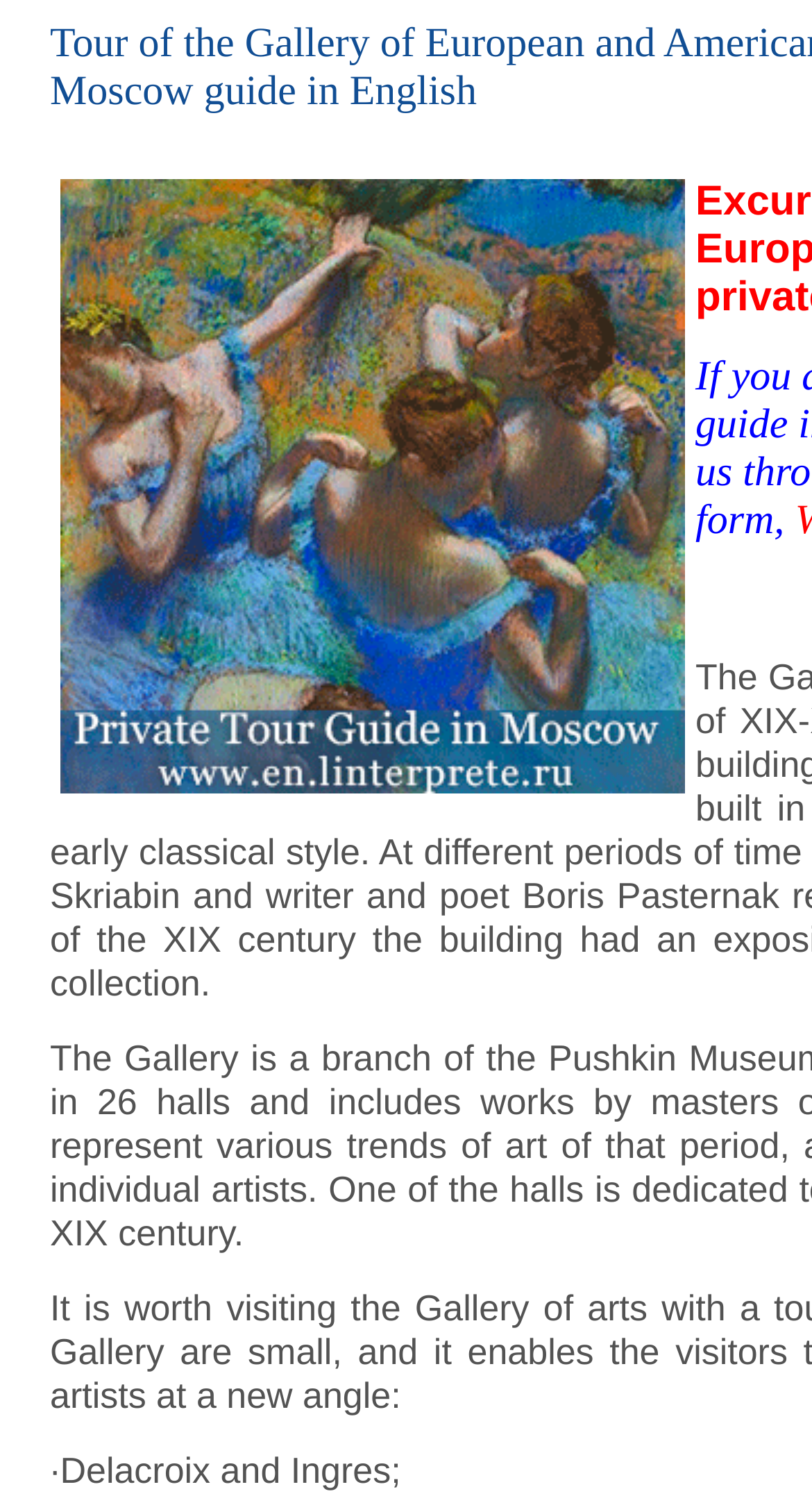Provide the bounding box coordinates for the specified HTML element described in this description: "7 Moscow metropolitan". The coordinates should be four float numbers ranging from 0 to 1, in the format [left, top, right, bottom].

[0.04, 0.095, 0.426, 0.141]